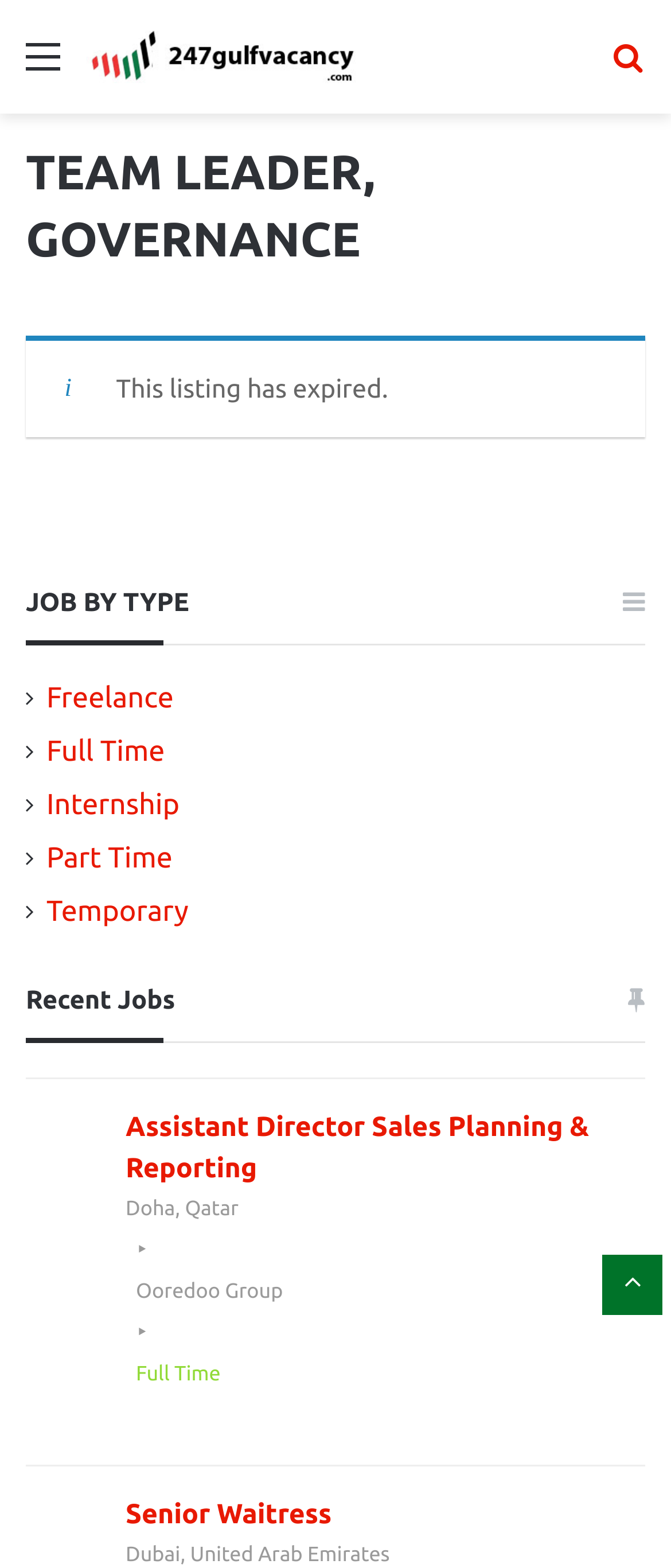What is the purpose of the button at the bottom right?
Identify the answer in the screenshot and reply with a single word or phrase.

Back to top